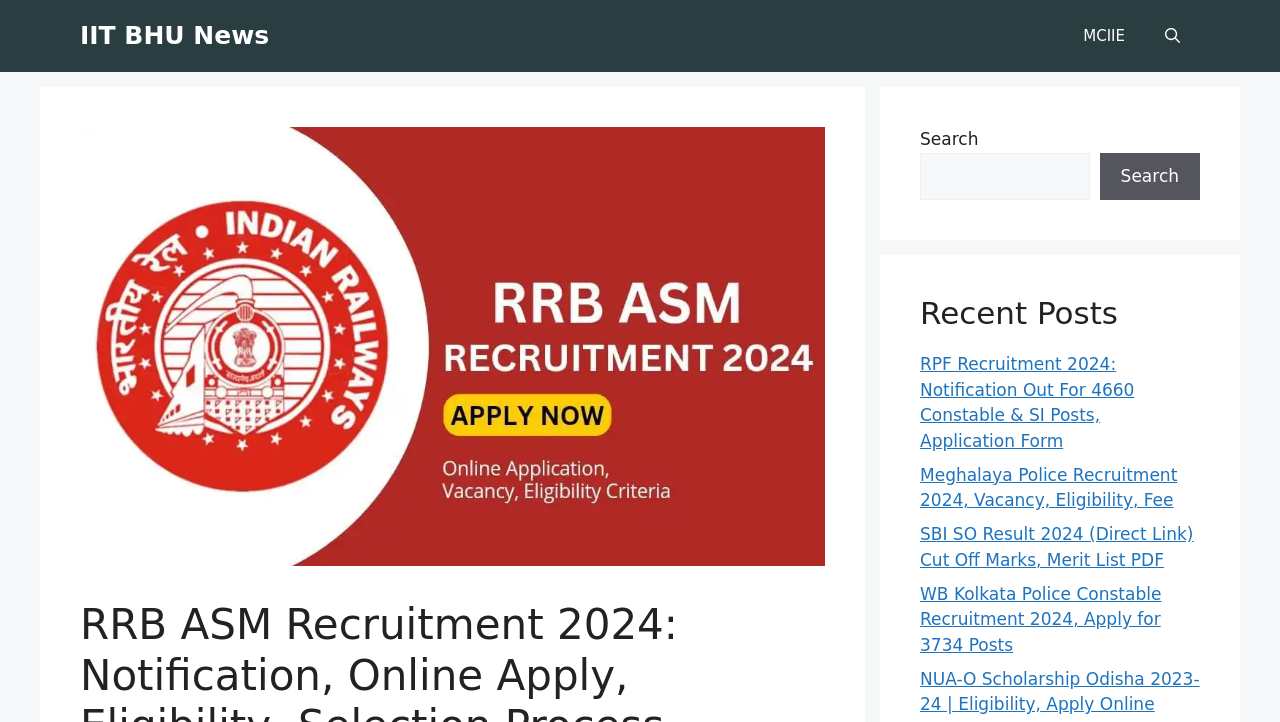Point out the bounding box coordinates of the section to click in order to follow this instruction: "Visit IIT BHU News".

[0.062, 0.029, 0.21, 0.069]